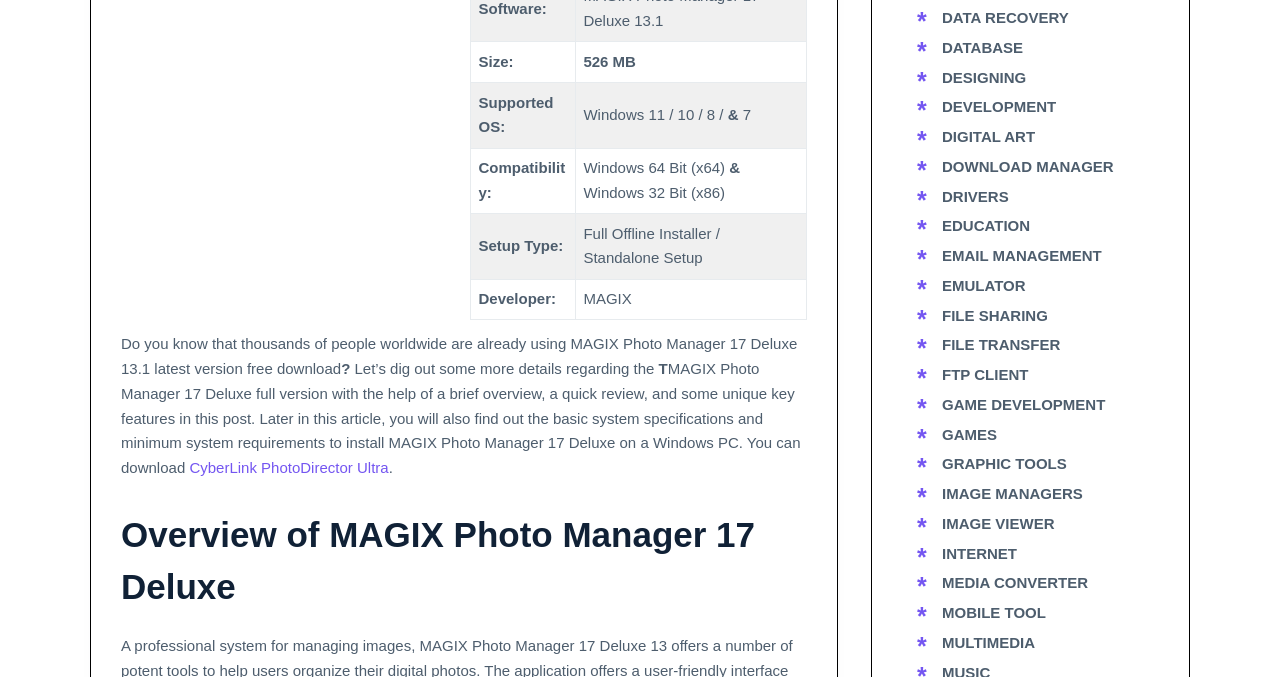Provide the bounding box coordinates of the UI element this sentence describes: "CyberLink PhotoDirector Ultra".

[0.148, 0.678, 0.304, 0.703]